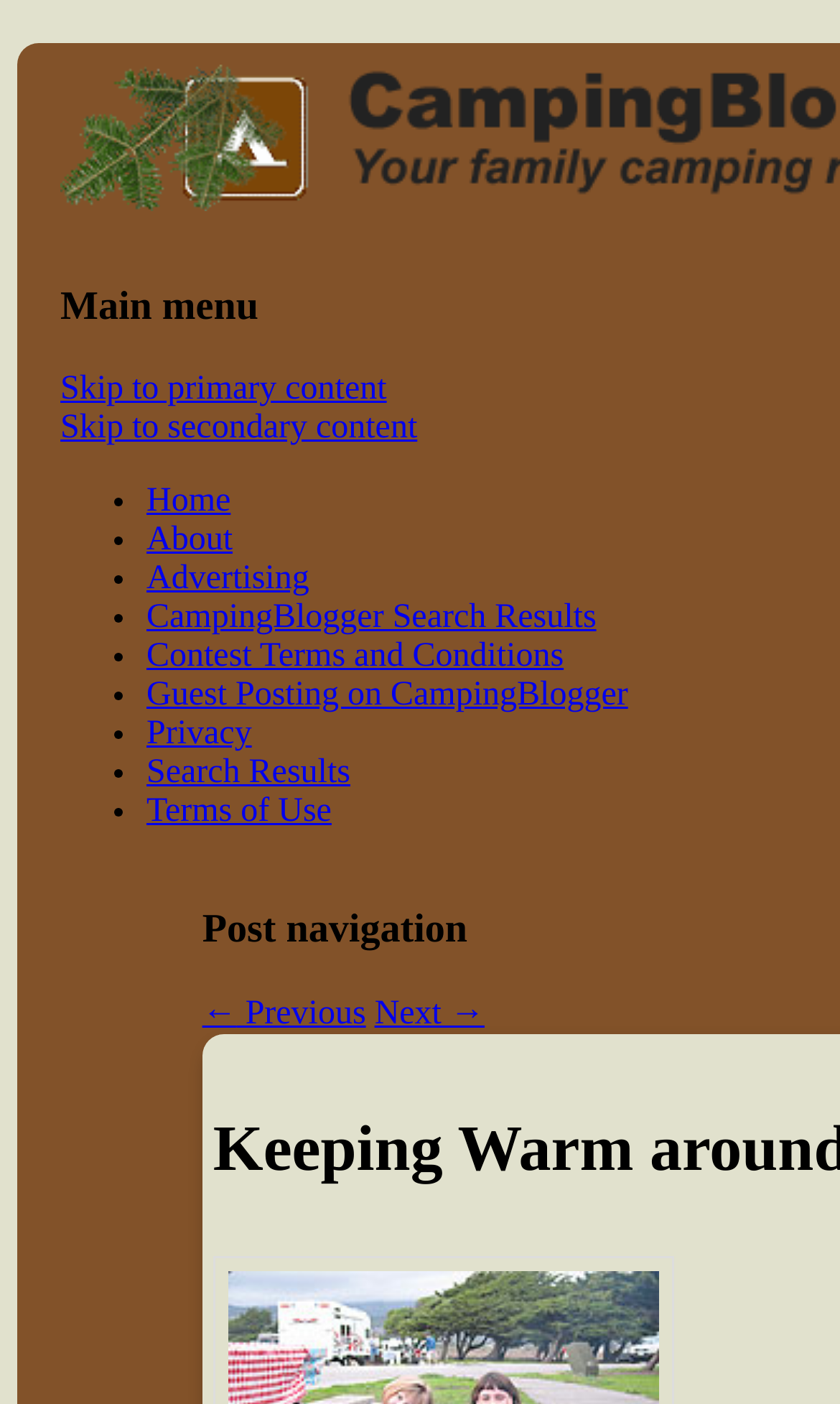Determine the bounding box coordinates of the region to click in order to accomplish the following instruction: "go to next page". Provide the coordinates as four float numbers between 0 and 1, specifically [left, top, right, bottom].

[0.446, 0.709, 0.577, 0.735]